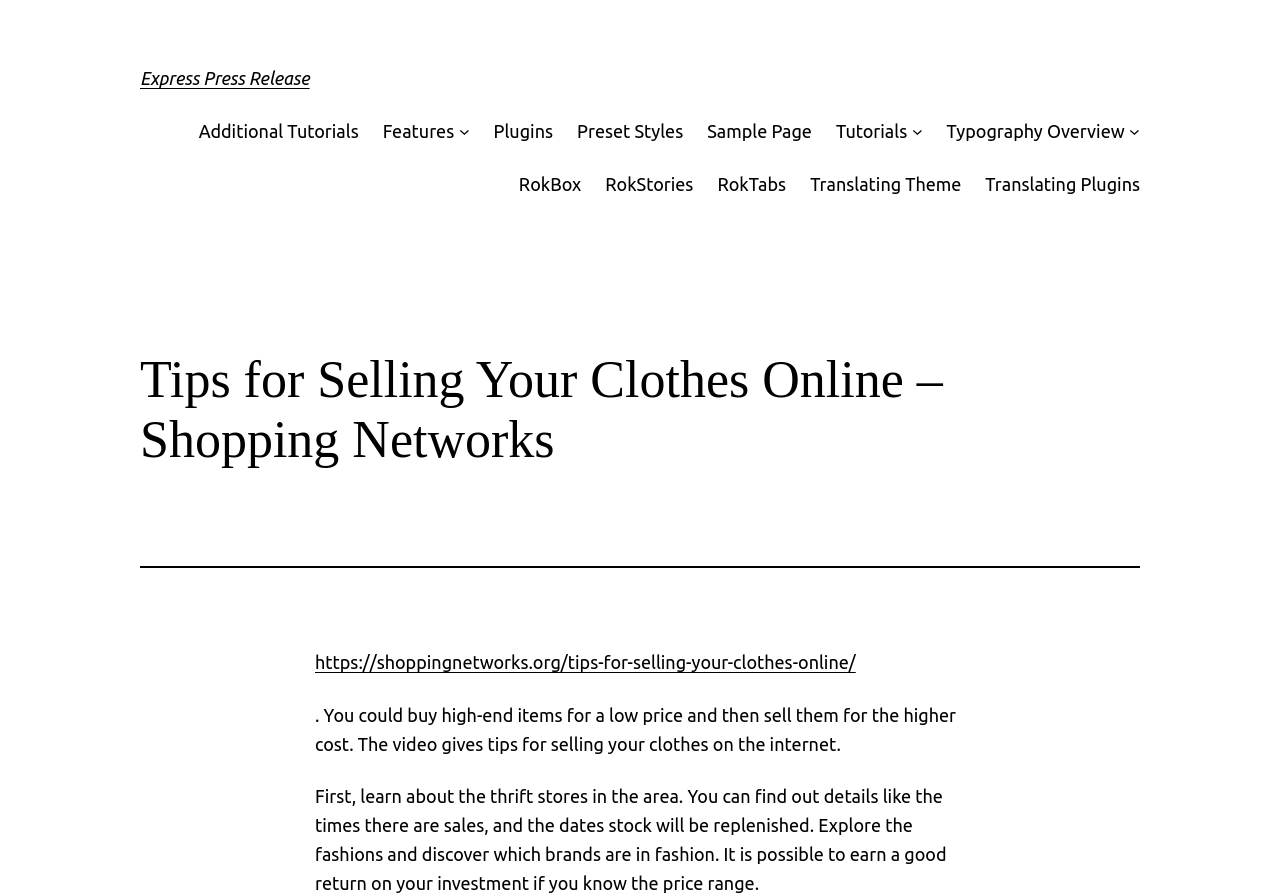What type of items can you buy at a low price and sell for a higher cost?
Provide a detailed answer to the question using information from the image.

According to the webpage, you can buy high-end items at a low price and sell them for a higher cost. This implies that the webpage is providing tips on how to find and resell high-end items for a profit.